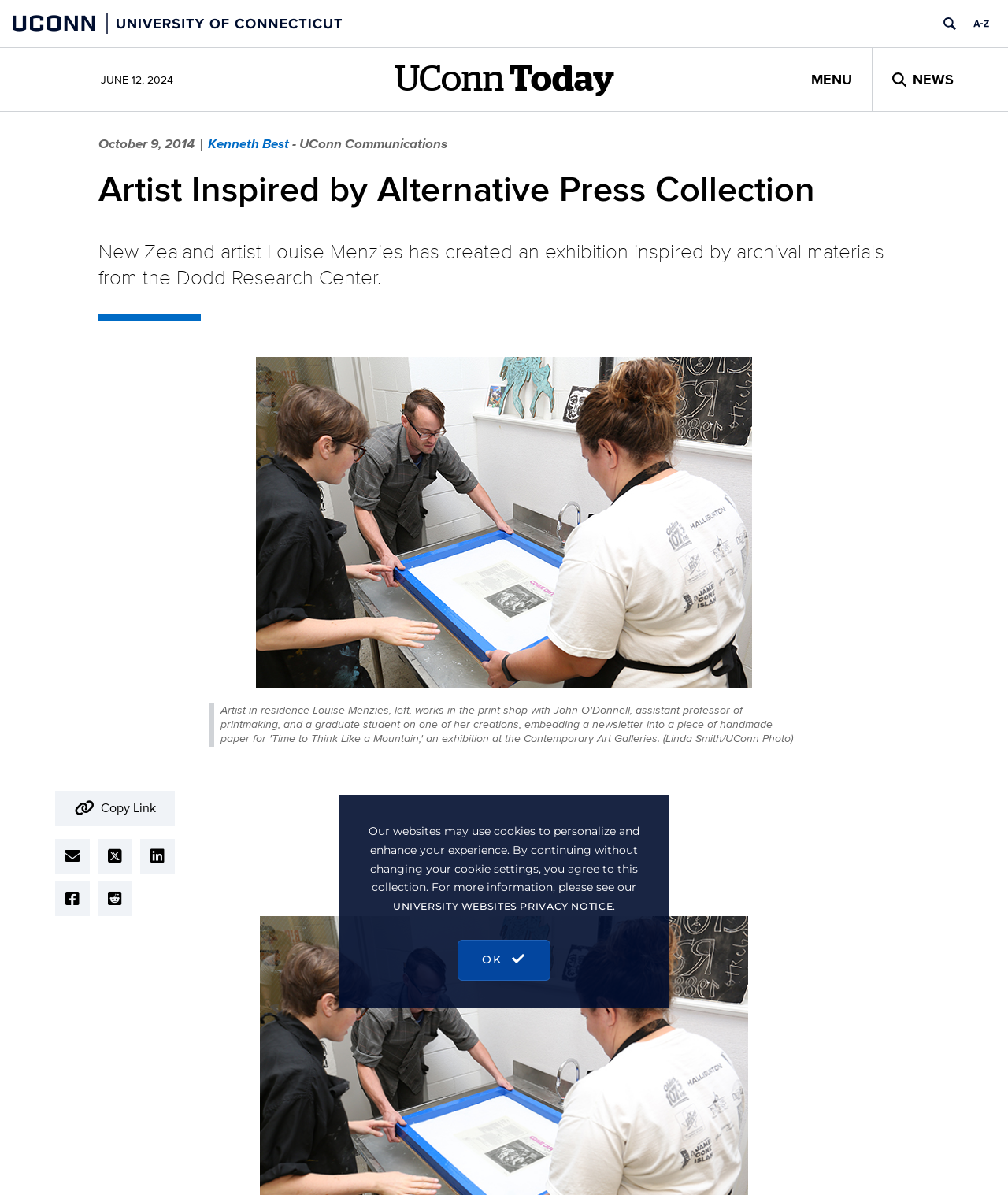Identify the bounding box coordinates of the area that should be clicked in order to complete the given instruction: "Copy the link". The bounding box coordinates should be four float numbers between 0 and 1, i.e., [left, top, right, bottom].

[0.055, 0.662, 0.173, 0.691]